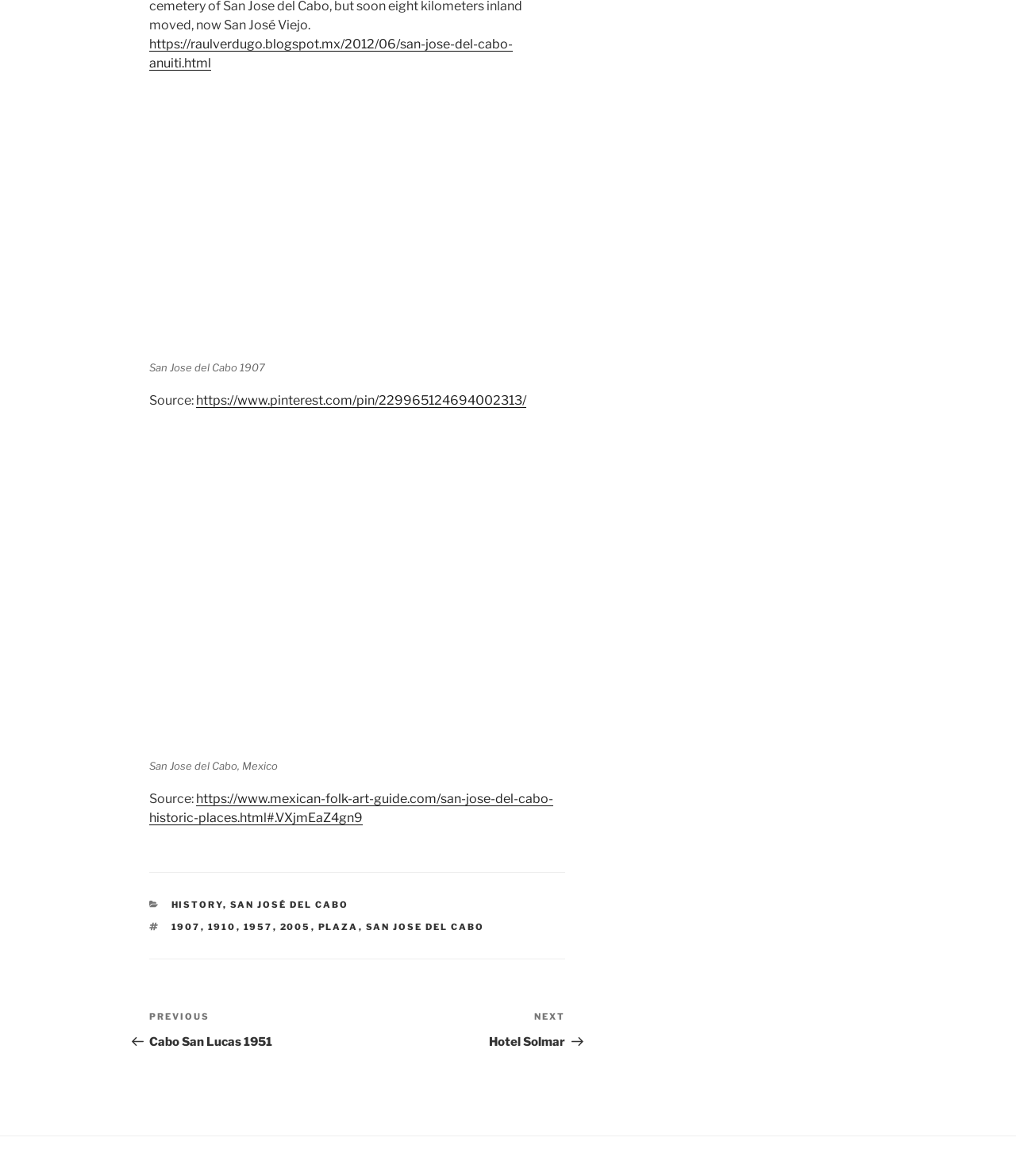Please determine the bounding box coordinates for the element with the description: "Annual K8AZ Open House/NCC Meeting".

None